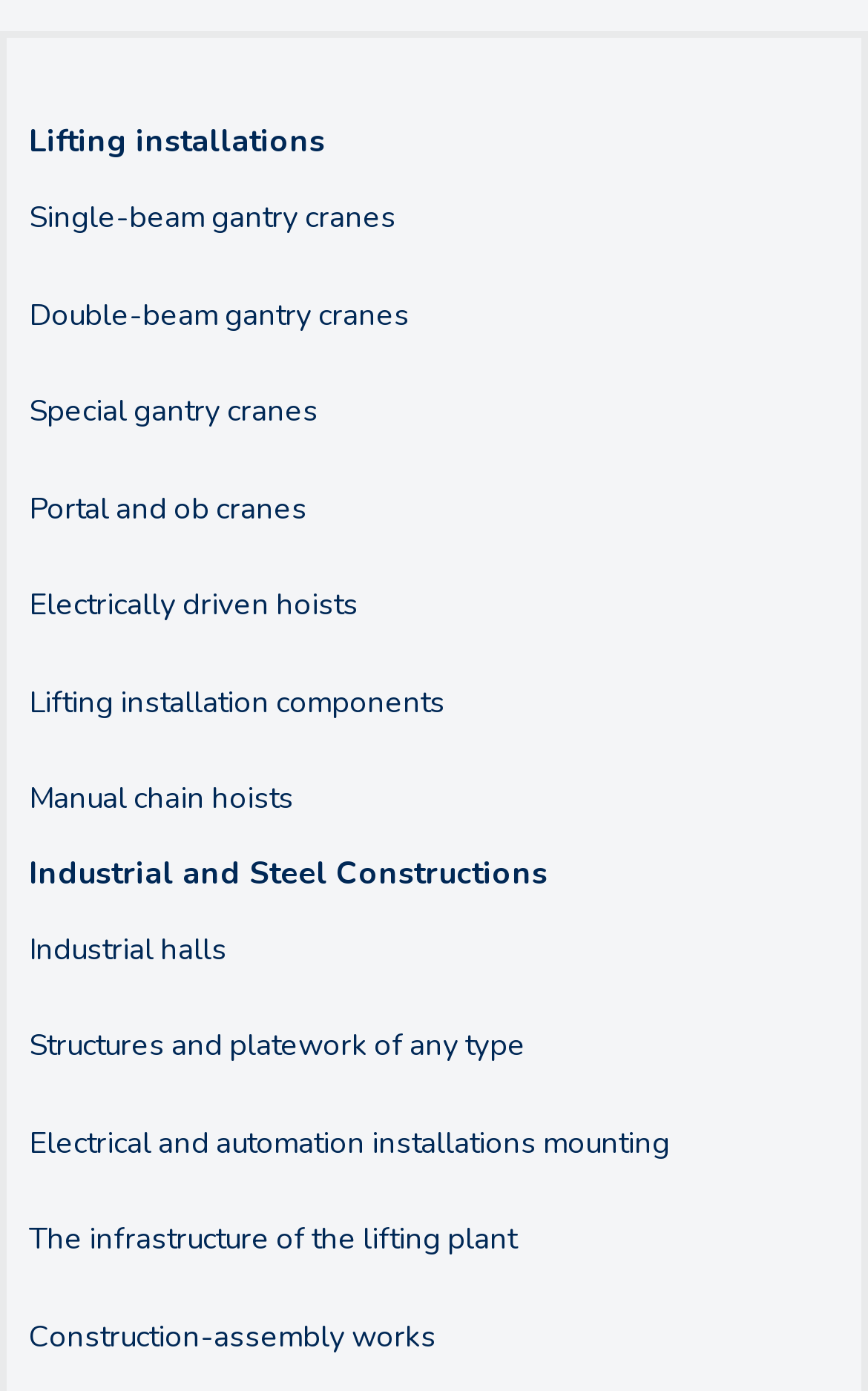Provide the bounding box coordinates of the HTML element described by the text: "Electrical and automation installations mounting".

[0.033, 0.806, 0.772, 0.836]